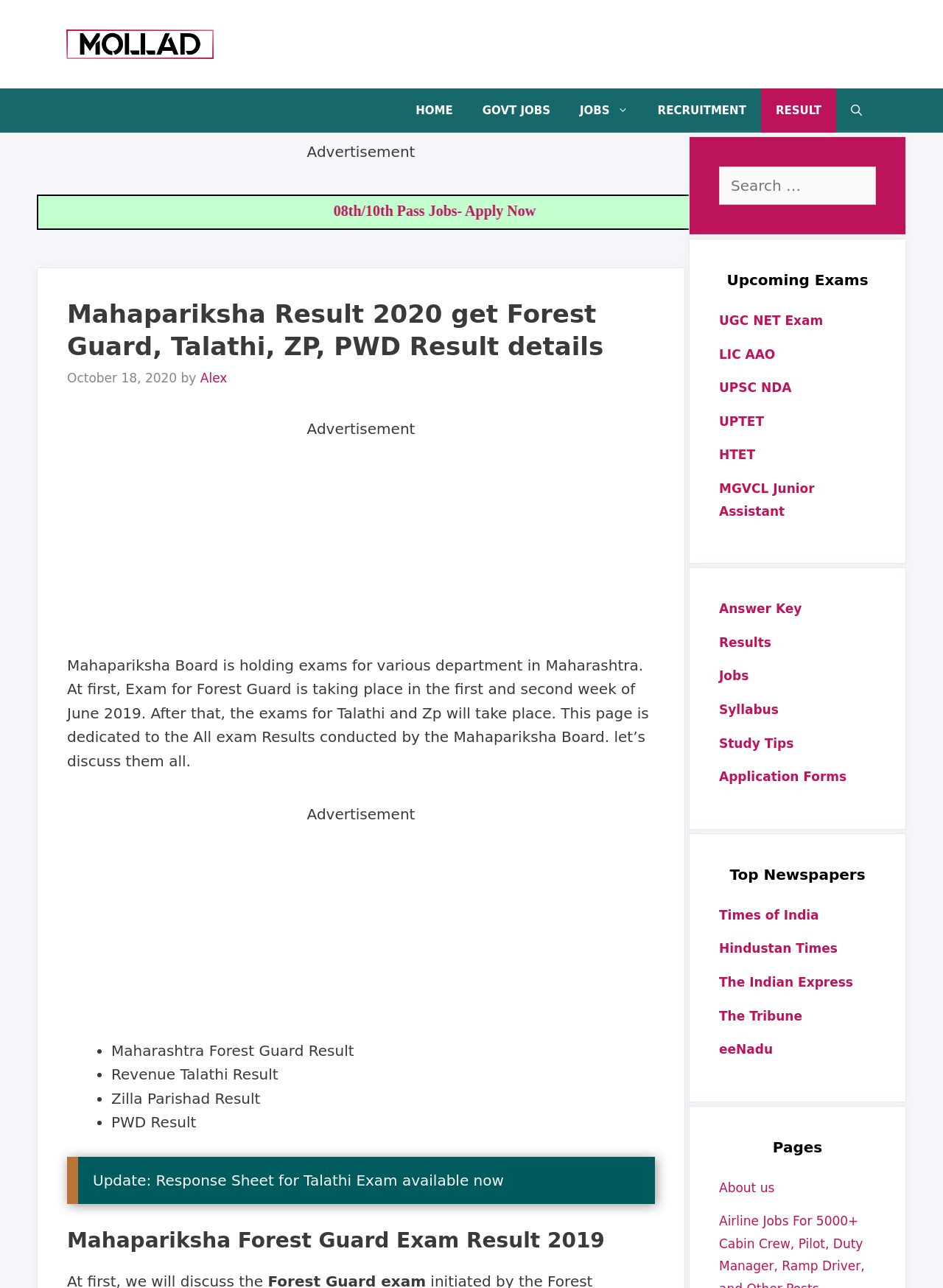Identify the bounding box coordinates for the element you need to click to achieve the following task: "Read About us page". The coordinates must be four float values ranging from 0 to 1, formatted as [left, top, right, bottom].

[0.762, 0.916, 0.821, 0.928]